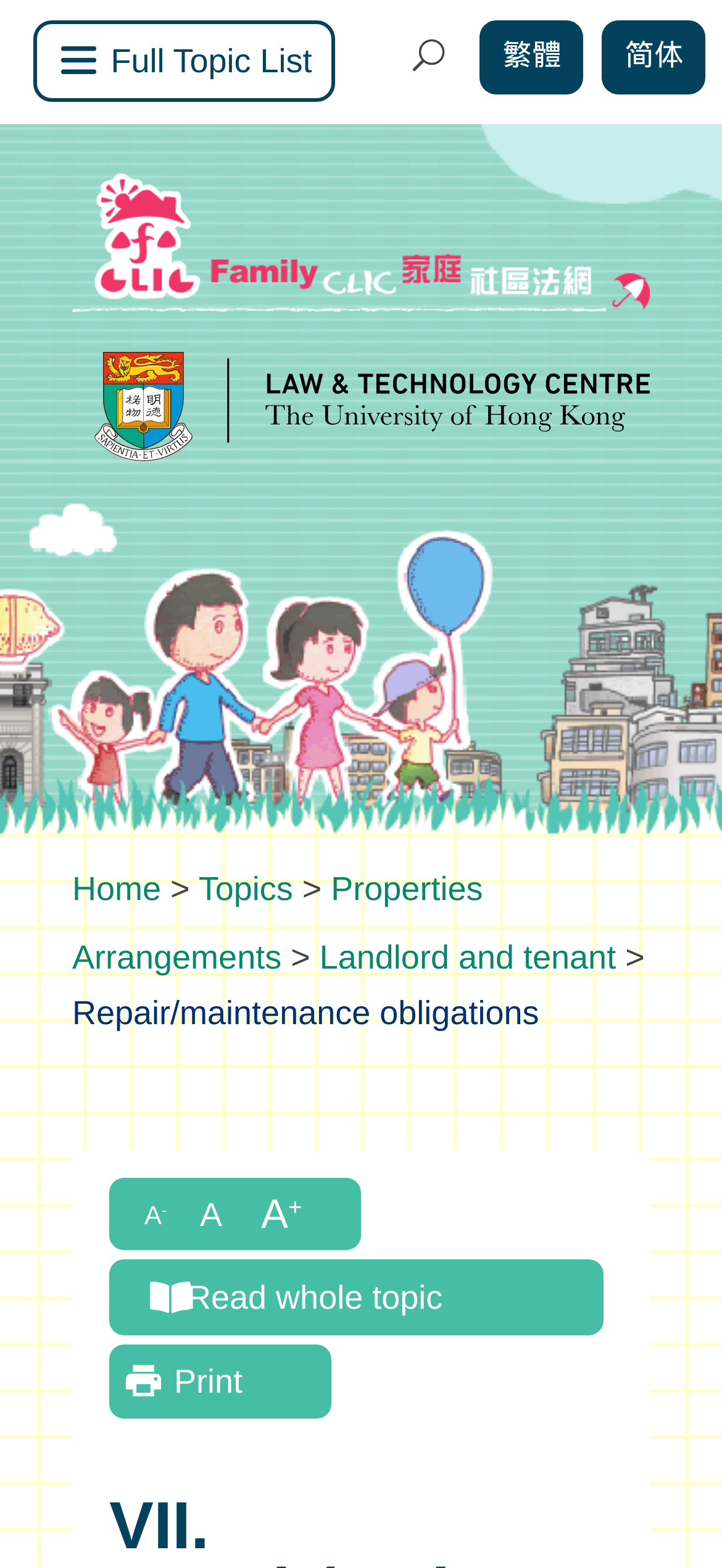Locate the bounding box coordinates of the element's region that should be clicked to carry out the following instruction: "Switch to traditional Chinese". The coordinates need to be four float numbers between 0 and 1, i.e., [left, top, right, bottom].

[0.665, 0.013, 0.808, 0.061]